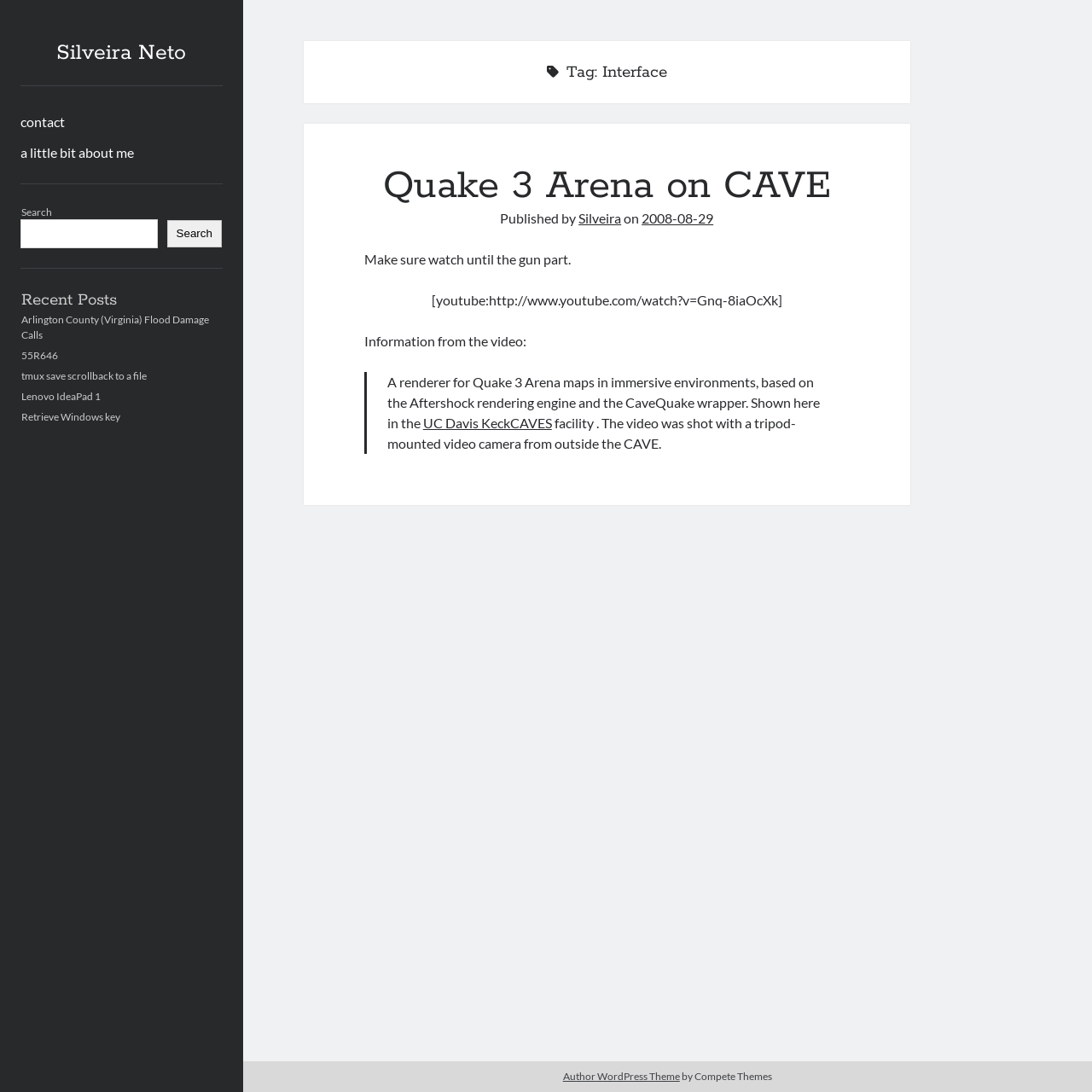What is the topic of the article?
Can you provide an in-depth and detailed response to the question?

The topic of the article can be determined by looking at the heading 'Quake 3 Arena on CAVE' and the content of the article which talks about a renderer for Quake 3 Arena maps in immersive environments.